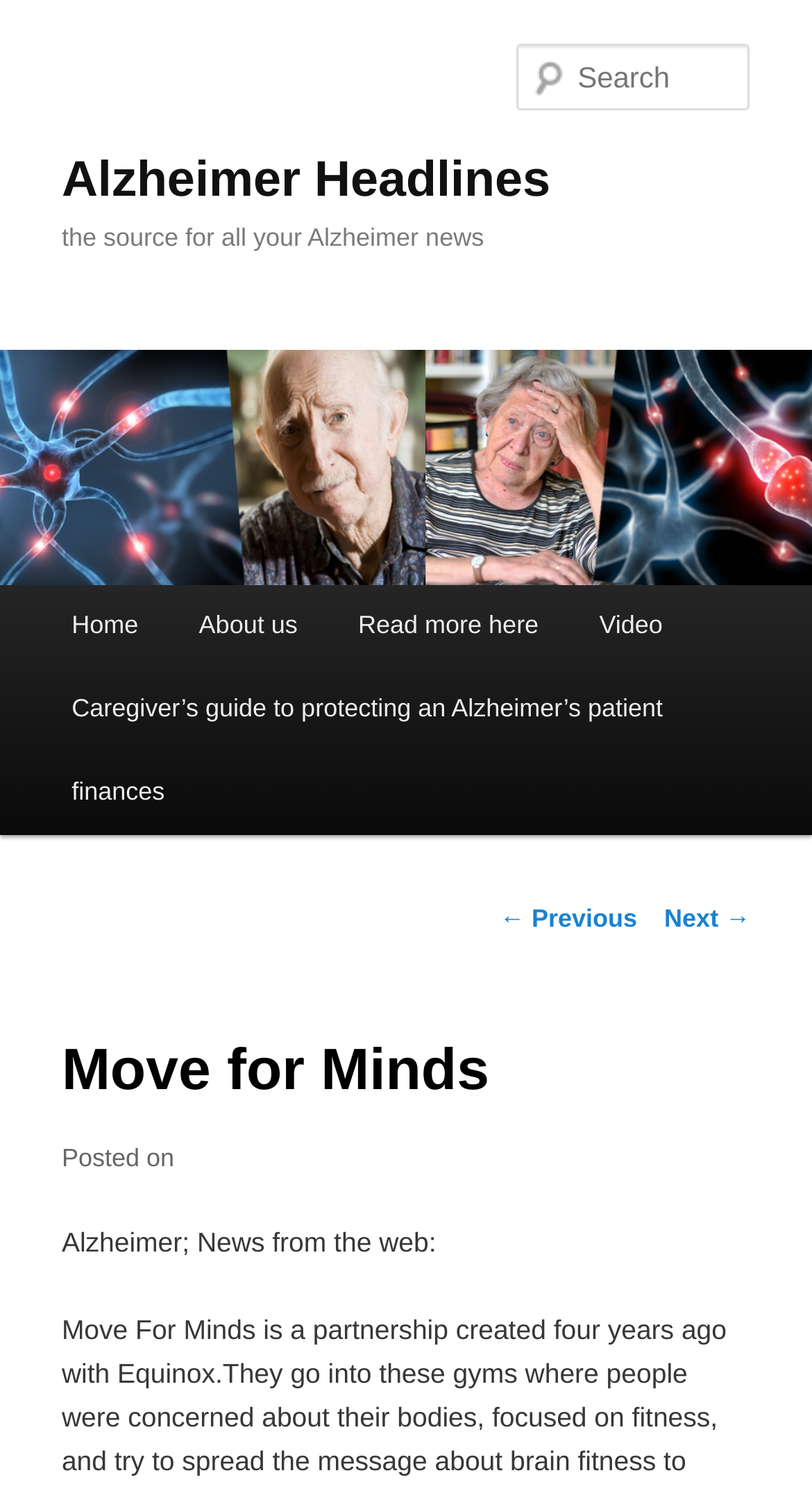Provide the bounding box coordinates for the UI element that is described by this text: "Video". The coordinates should be in the form of four float numbers between 0 and 1: [left, top, right, bottom].

[0.701, 0.392, 0.853, 0.448]